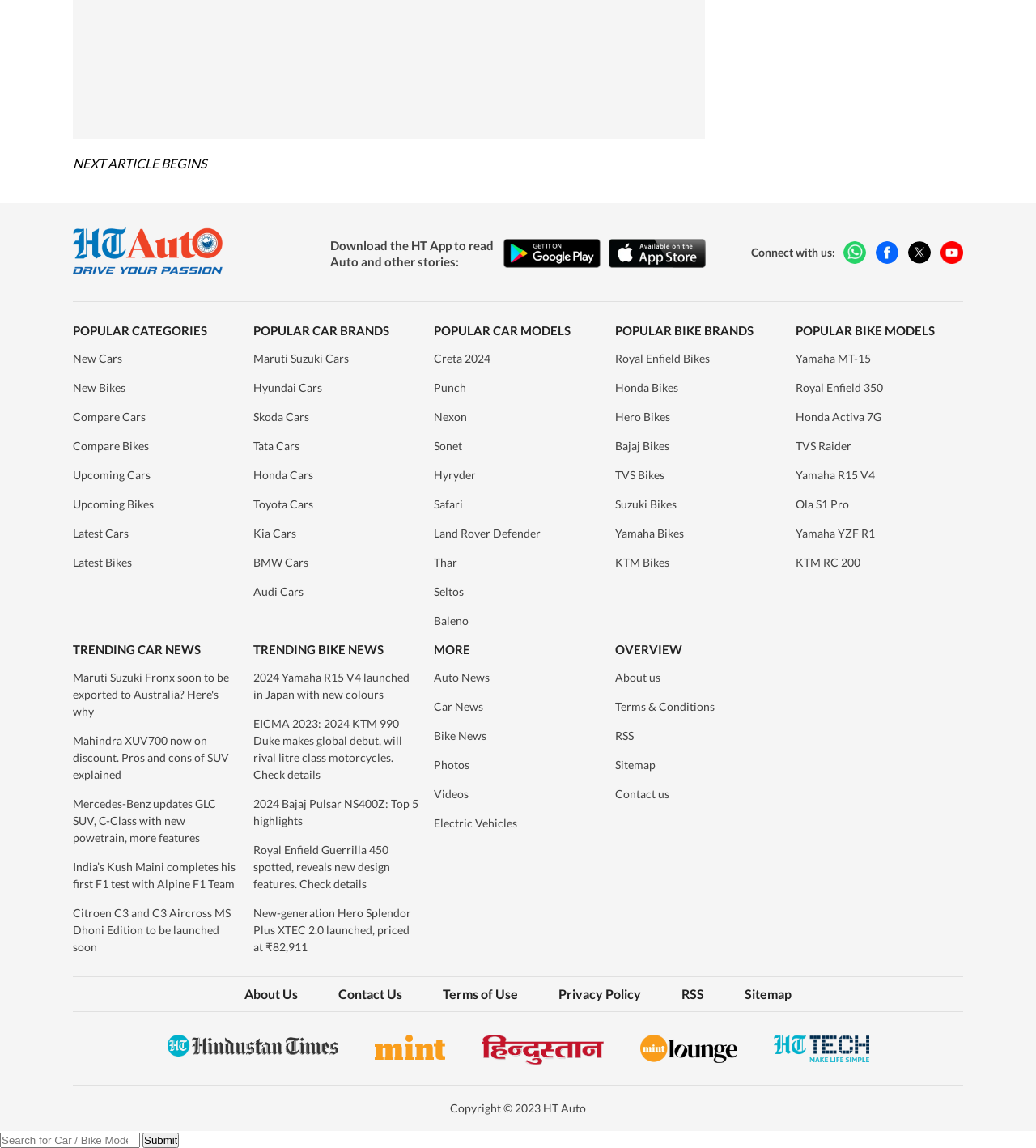Identify the coordinates of the bounding box for the element that must be clicked to accomplish the instruction: "Compare Cars".

[0.07, 0.356, 0.232, 0.37]